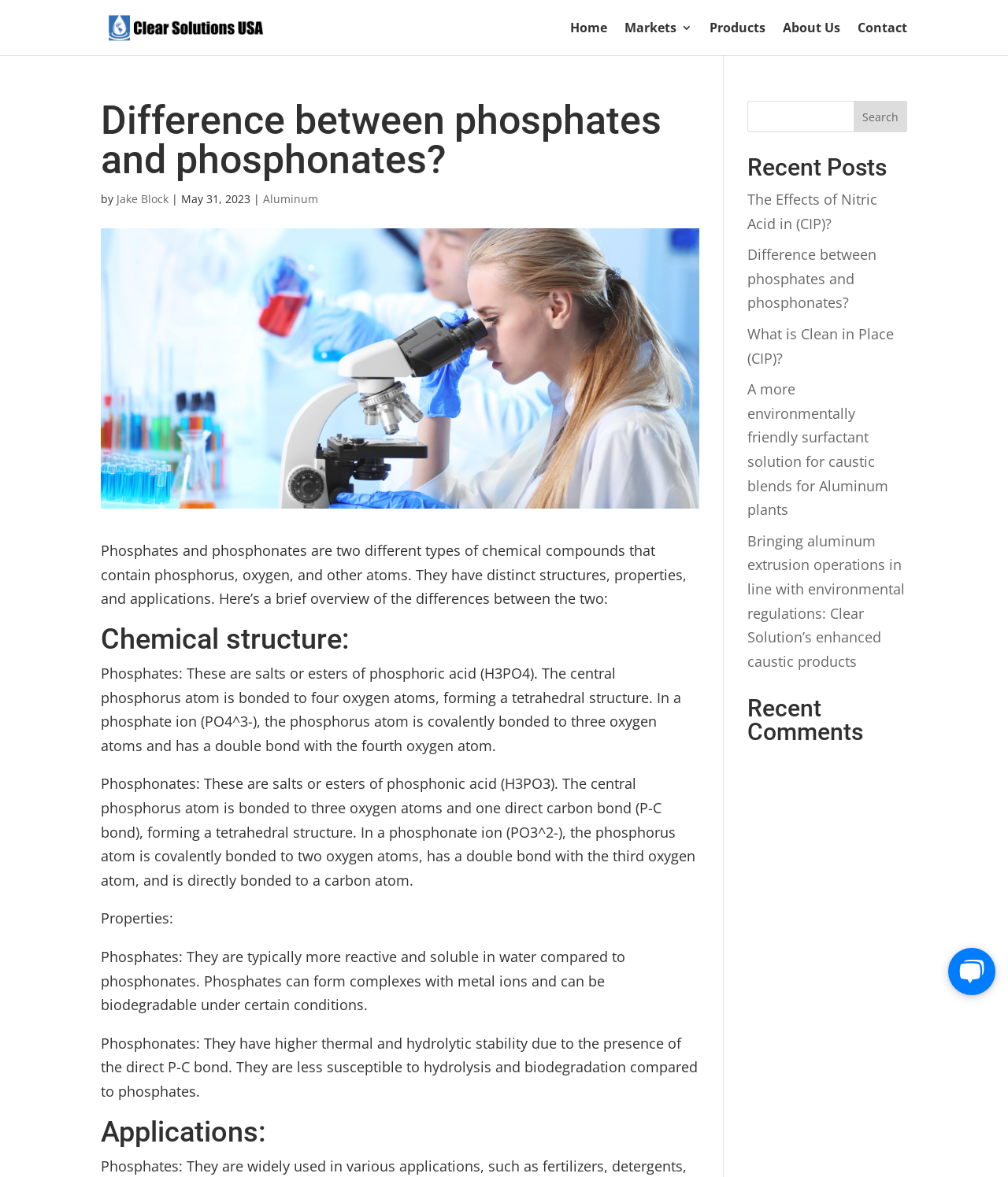Bounding box coordinates should be in the format (top-left x, top-left y, bottom-right x, bottom-right y) and all values should be floating point numbers between 0 and 1. Determine the bounding box coordinate for the UI element described as: Difference between phosphates and phosphonates?

[0.741, 0.208, 0.87, 0.265]